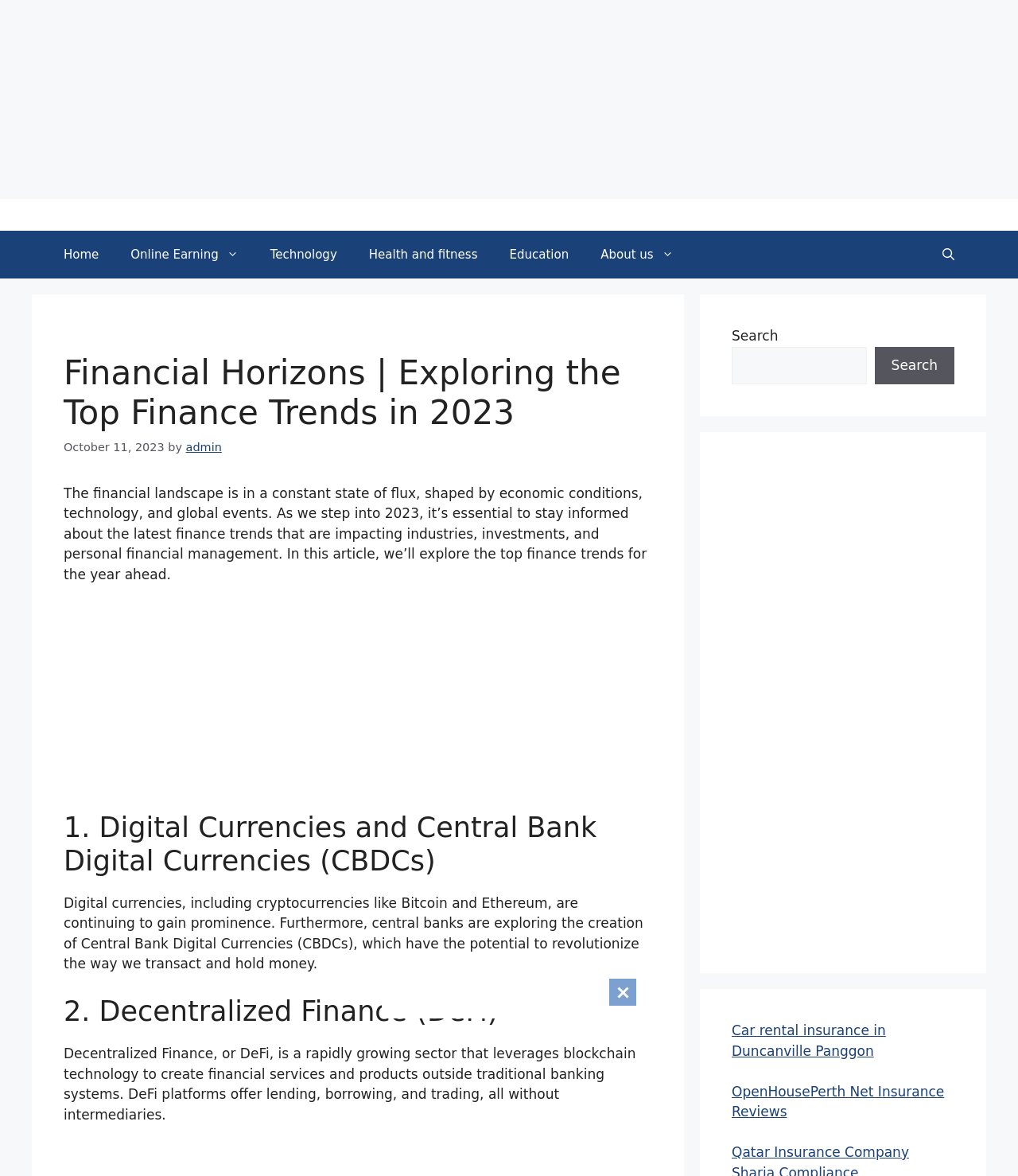Based on the image, provide a detailed response to the question:
What is the author of the article?

The author of the article can be determined by reading the text that follows the date of the article. The text mentions 'by admin', which indicates that the author of the article is 'admin'.